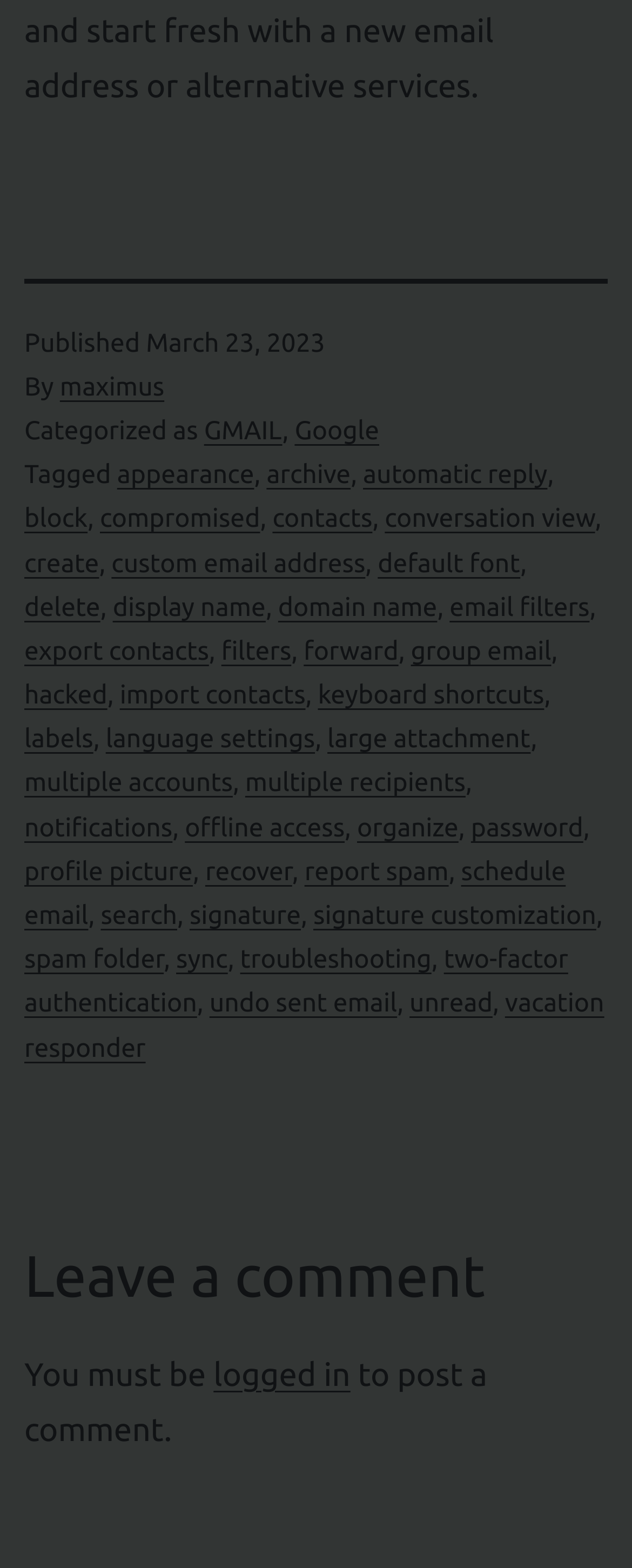Please provide the bounding box coordinates for the UI element as described: "multiple recipients". The coordinates must be four floats between 0 and 1, represented as [left, top, right, bottom].

[0.388, 0.491, 0.737, 0.509]